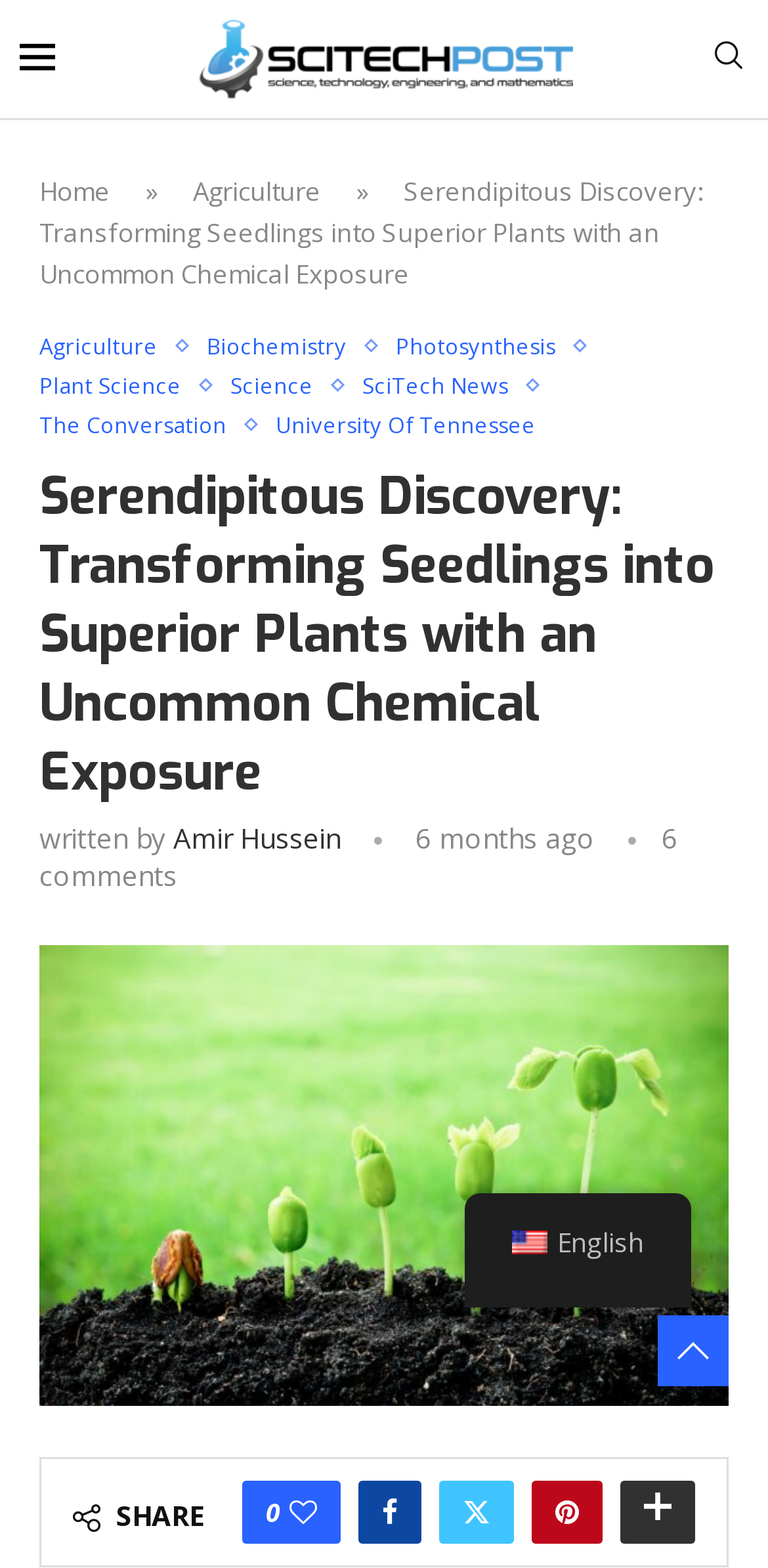What is the title or heading displayed on the webpage?

Serendipitous Discovery: Transforming Seedlings into Superior Plants with an Uncommon Chemical Exposure